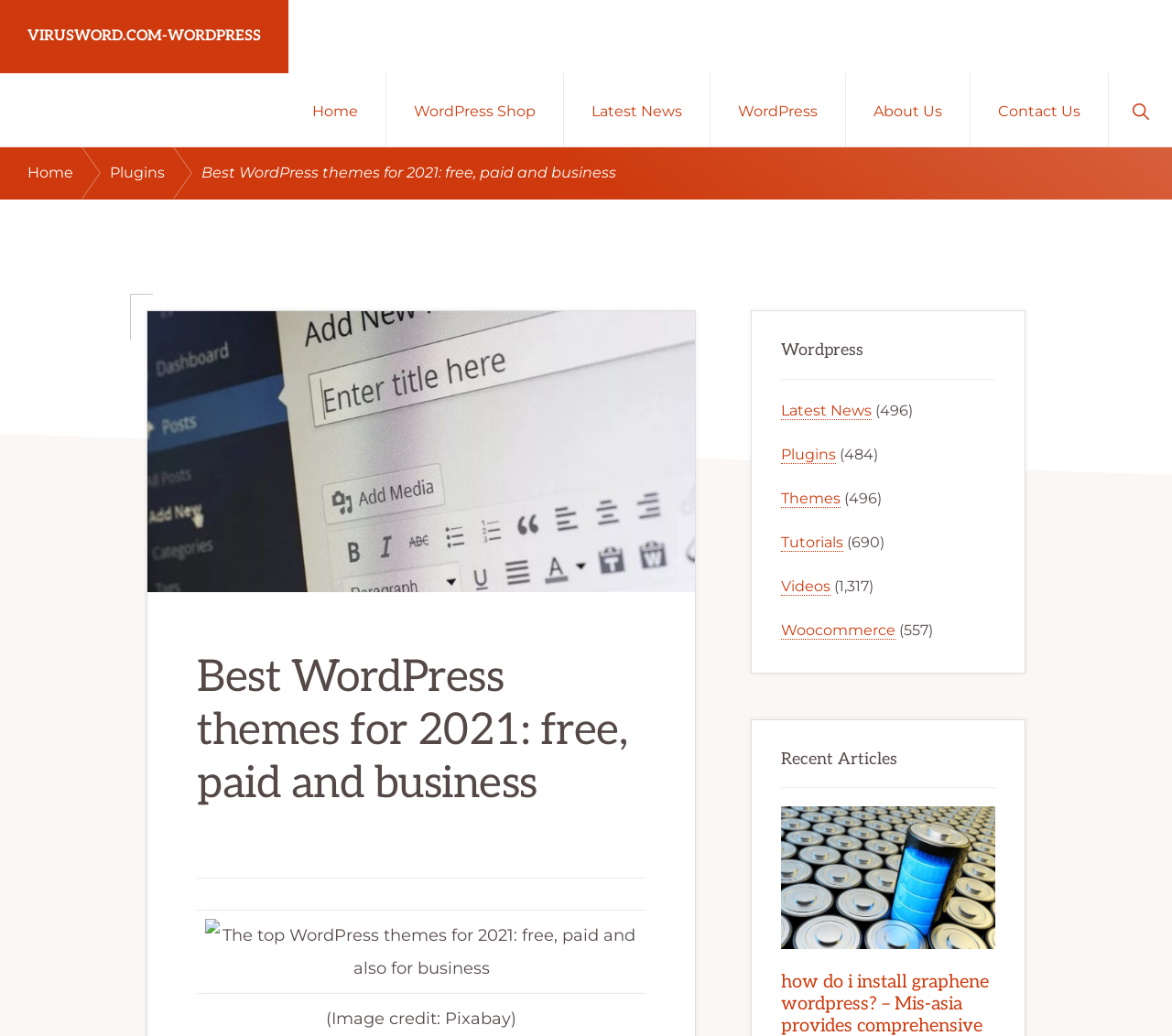From the element description Return to “Nederlandse Spelers (Dutch)”, predict the bounding box coordinates of the UI element. The coordinates must be specified in the format (top-left x, top-left y, bottom-right x, bottom-right y) and should be within the 0 to 1 range.

None